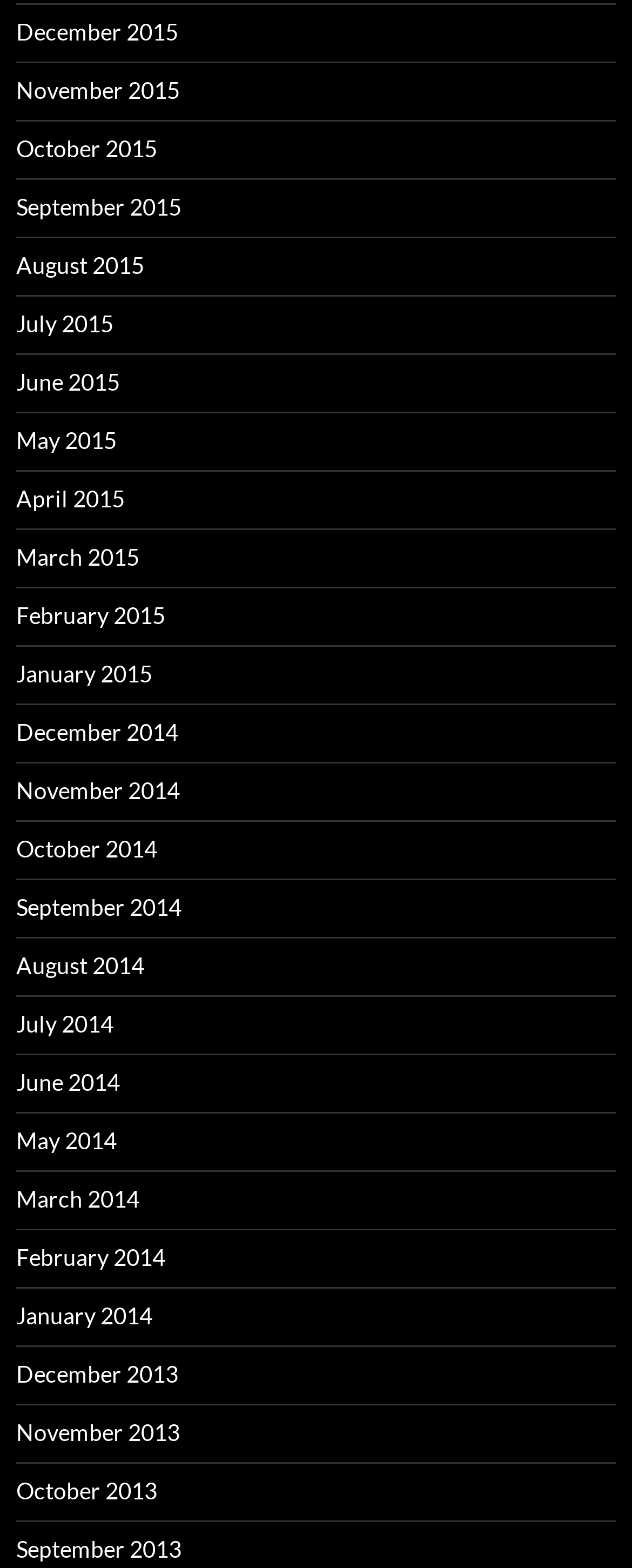Analyze the image and deliver a detailed answer to the question: What is the vertical position of the link 'June 2014'?

By comparing the y1 and y2 coordinates of the link 'June 2014' with the other links, I determined that it is located above the middle of the webpage.